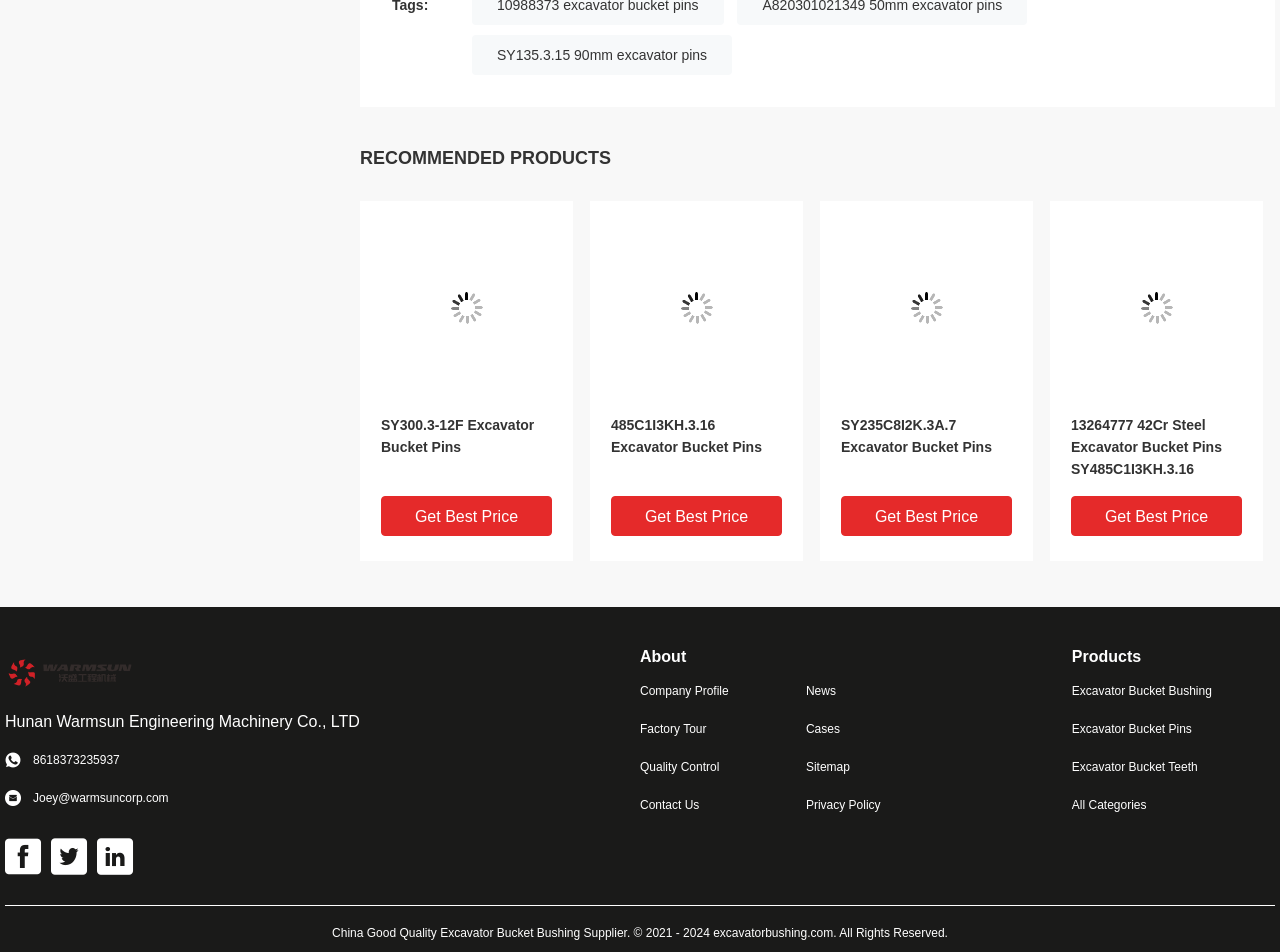How many 'Get Best Price' buttons are on this webpage?
Based on the image, answer the question with a single word or brief phrase.

6